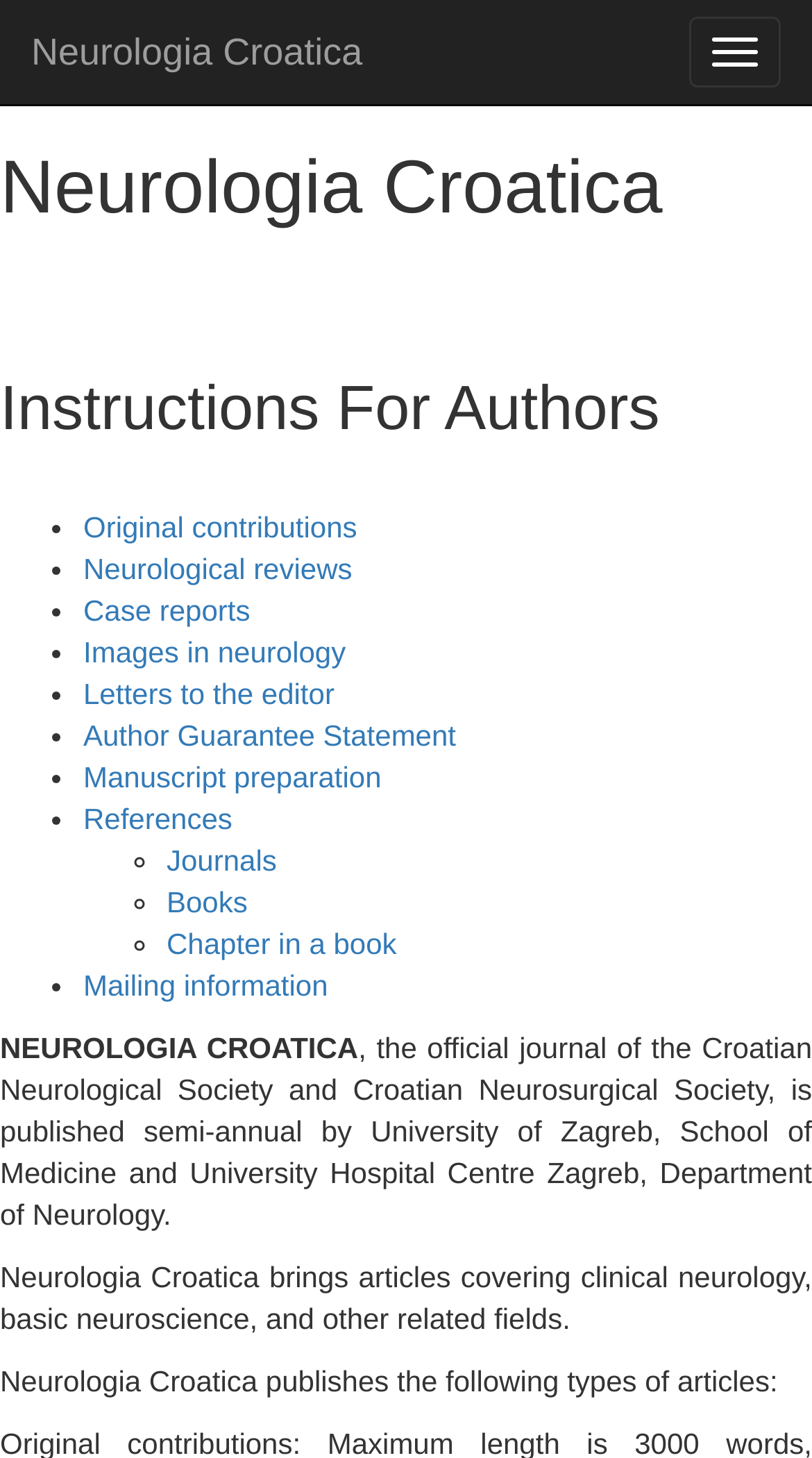Please provide a brief answer to the question using only one word or phrase: 
What types of articles does the journal publish?

Various types